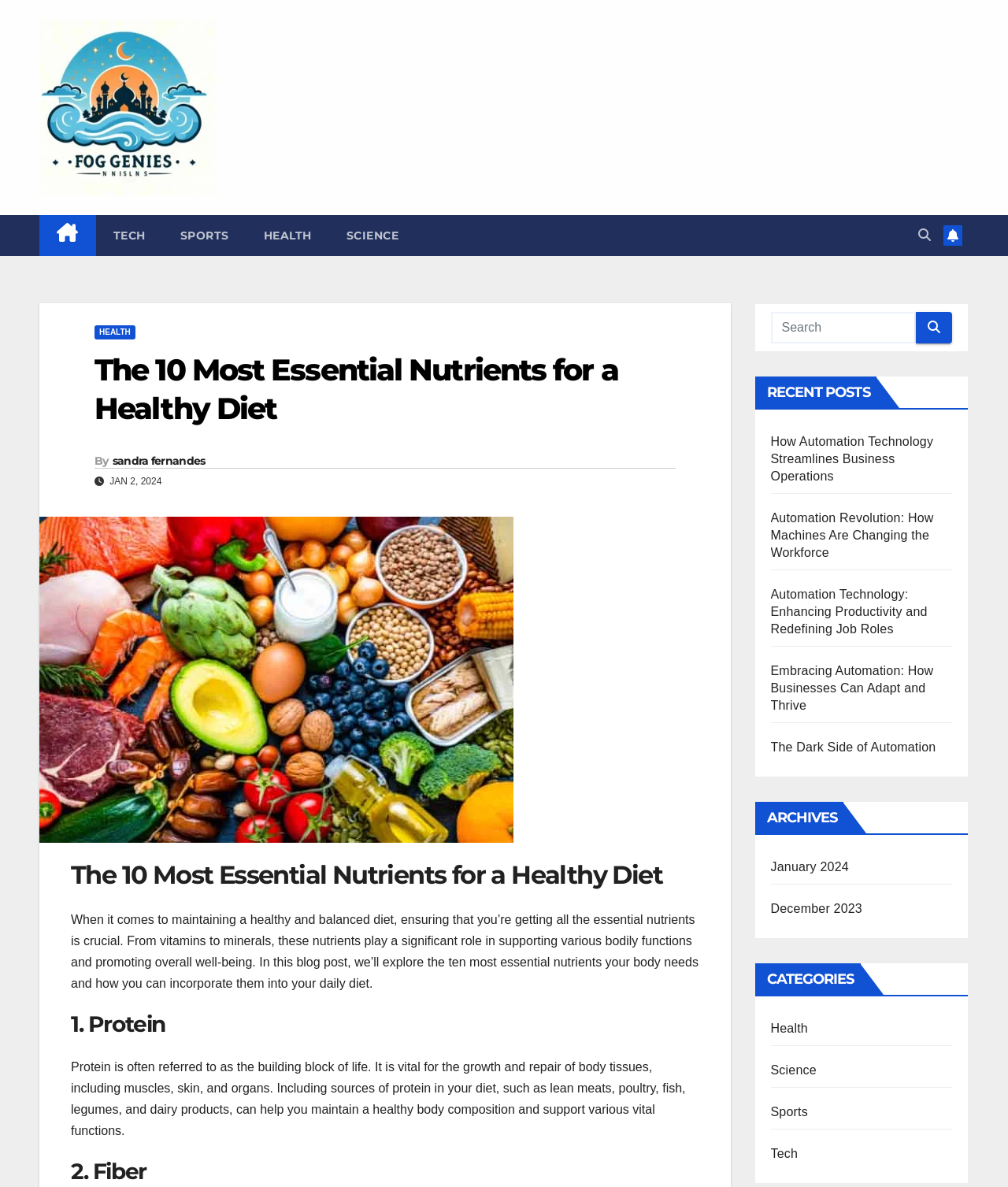Extract the main heading from the webpage content.

The 10 Most Essential Nutrients for a Healthy Diet